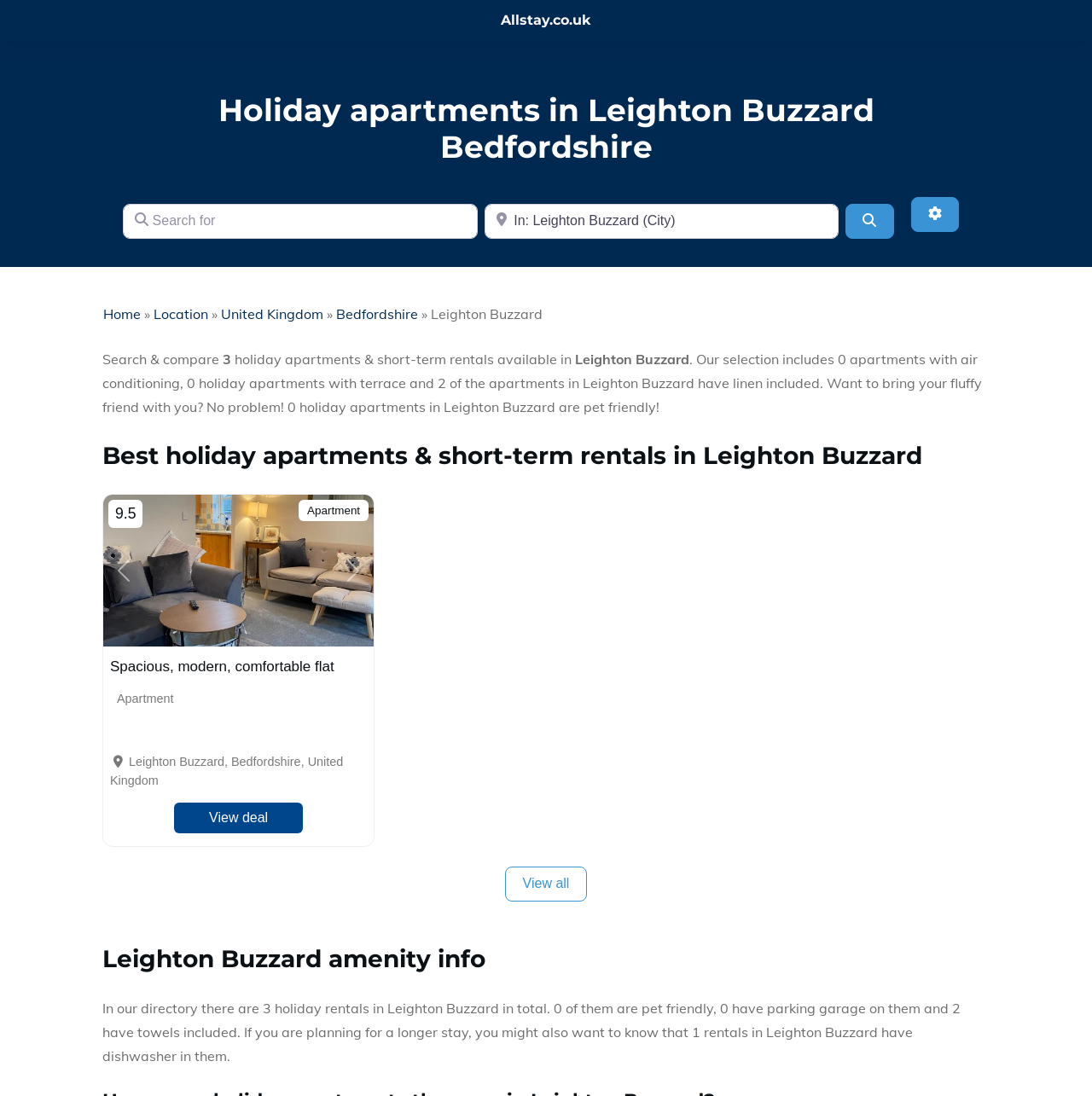Deliver a detailed narrative of the webpage's visual and textual elements.

This webpage is about holiday apartments and short-term rentals in Leighton Buzzard, Bedfordshire, United Kingdom. At the top, there is a heading with the website's name, "Allstay.co.uk", and a link to the website. Below it, there is a search bar with two text boxes, one for searching and another for specifying a location, along with a "Search" button and an "Advanced Filters" button.

On the left side, there is a navigation menu with links to "Home", "Location", "United Kingdom", "Bedfordshire", and "Leighton Buzzard". Below the search bar, there is a heading that summarizes the search results, indicating that there are 3 holiday apartments and short-term rentals available in Leighton Buzzard.

The main content of the webpage is a list of holiday apartments, each with a heading, a rating, and a brief description. The first apartment has a rating of 9.5 and is accompanied by an image. There are also buttons to navigate to the previous and next pages of search results.

Each apartment listing includes the apartment type, location, and amenities. For example, one apartment is described as a "Spacious, modern, comfortable flat" in Leighton Buzzard, Bedfordshire, United Kingdom. There are also links to view more details about each apartment and to view all search results.

At the bottom of the webpage, there is a section providing information about amenities in Leighton Buzzard, including the number of pet-friendly rentals, rentals with parking garages, and rentals with towels and dishwashers included.